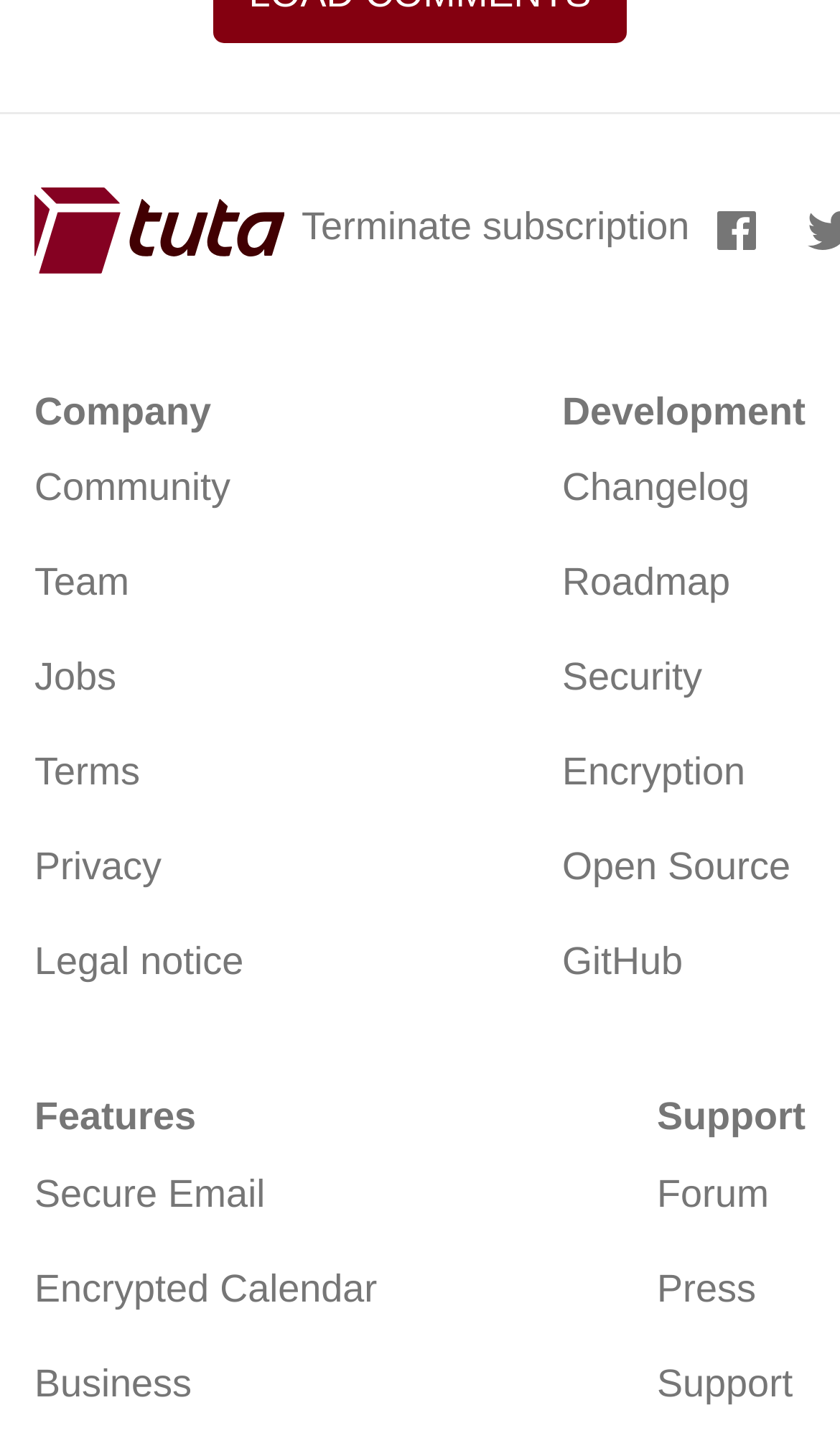What is the last link in the 'Features' section?
Refer to the image and provide a detailed answer to the question.

The last link in the 'Features' section is 'Business' which is located at the bottom left of the webpage.